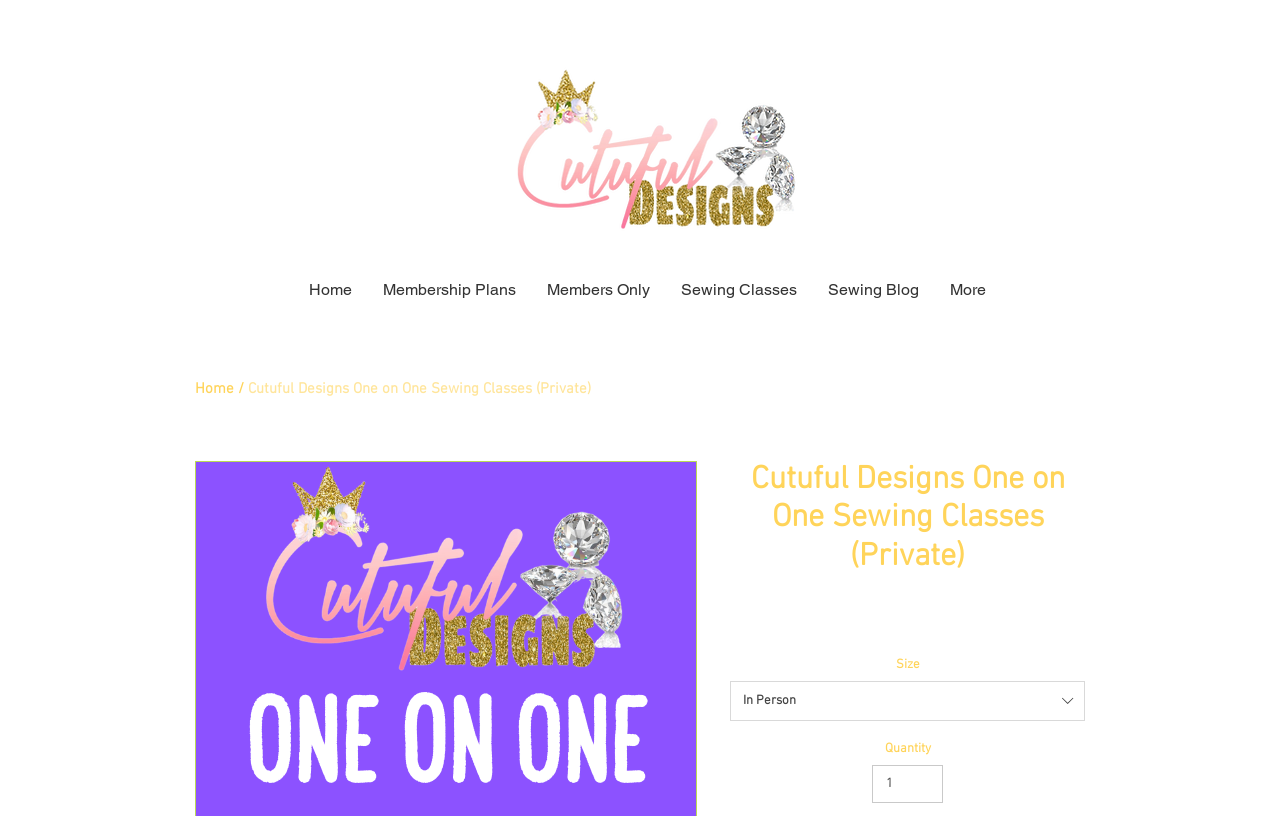Please provide a detailed answer to the question below based on the screenshot: 
What is the minimum quantity of sewing classes that can be purchased?

I found the minimum quantity of sewing classes that can be purchased by looking at the spinbutton element labeled 'Quantity' which has a valuemin of 1. This means that the minimum quantity that can be purchased is 1.